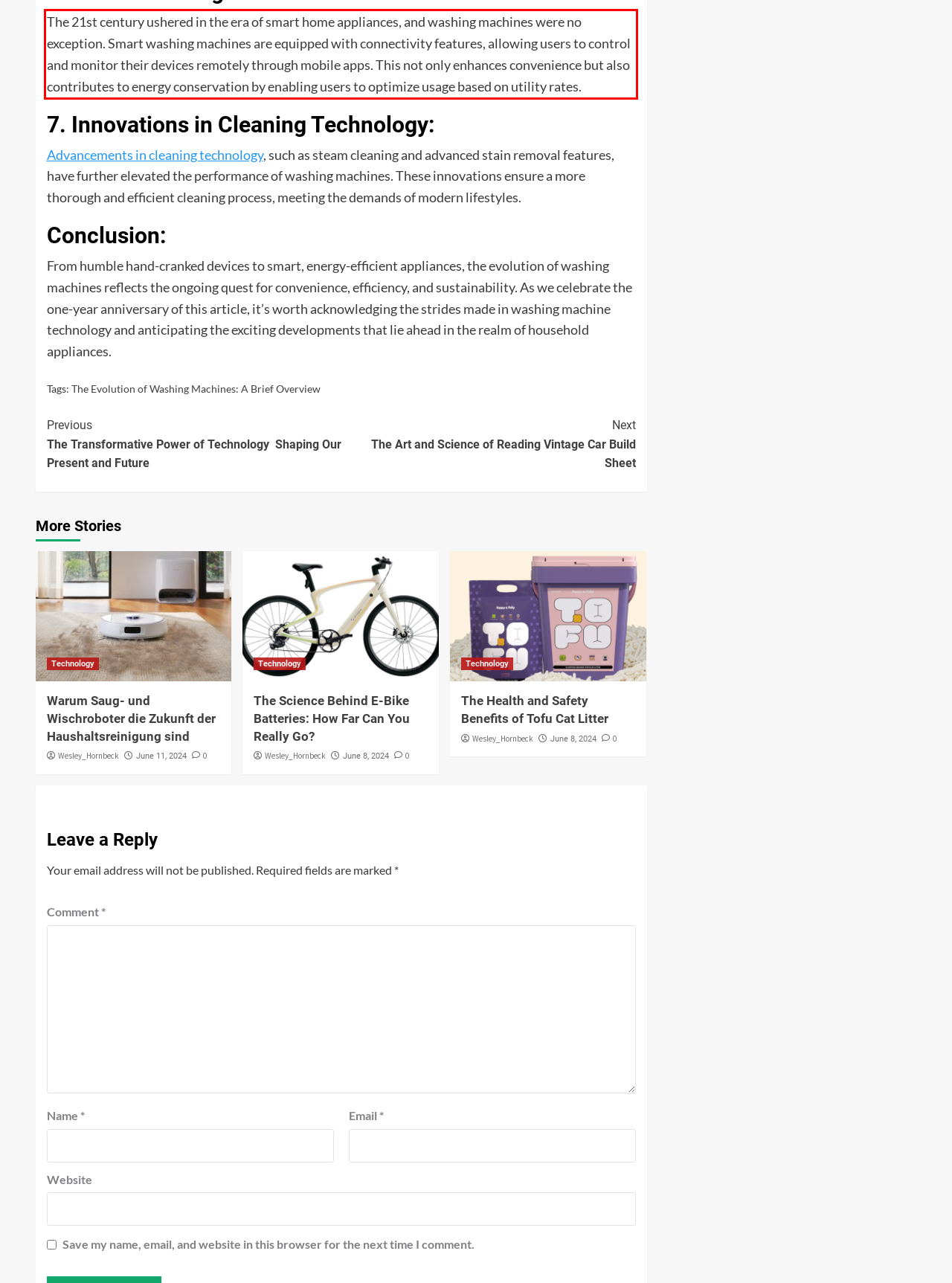Identify the text inside the red bounding box on the provided webpage screenshot by performing OCR.

The 21st century ushered in the era of smart home appliances, and washing machines were no exception. Smart washing machines are equipped with connectivity features, allowing users to control and monitor their devices remotely through mobile apps. This not only enhances convenience but also contributes to energy conservation by enabling users to optimize usage based on utility rates.